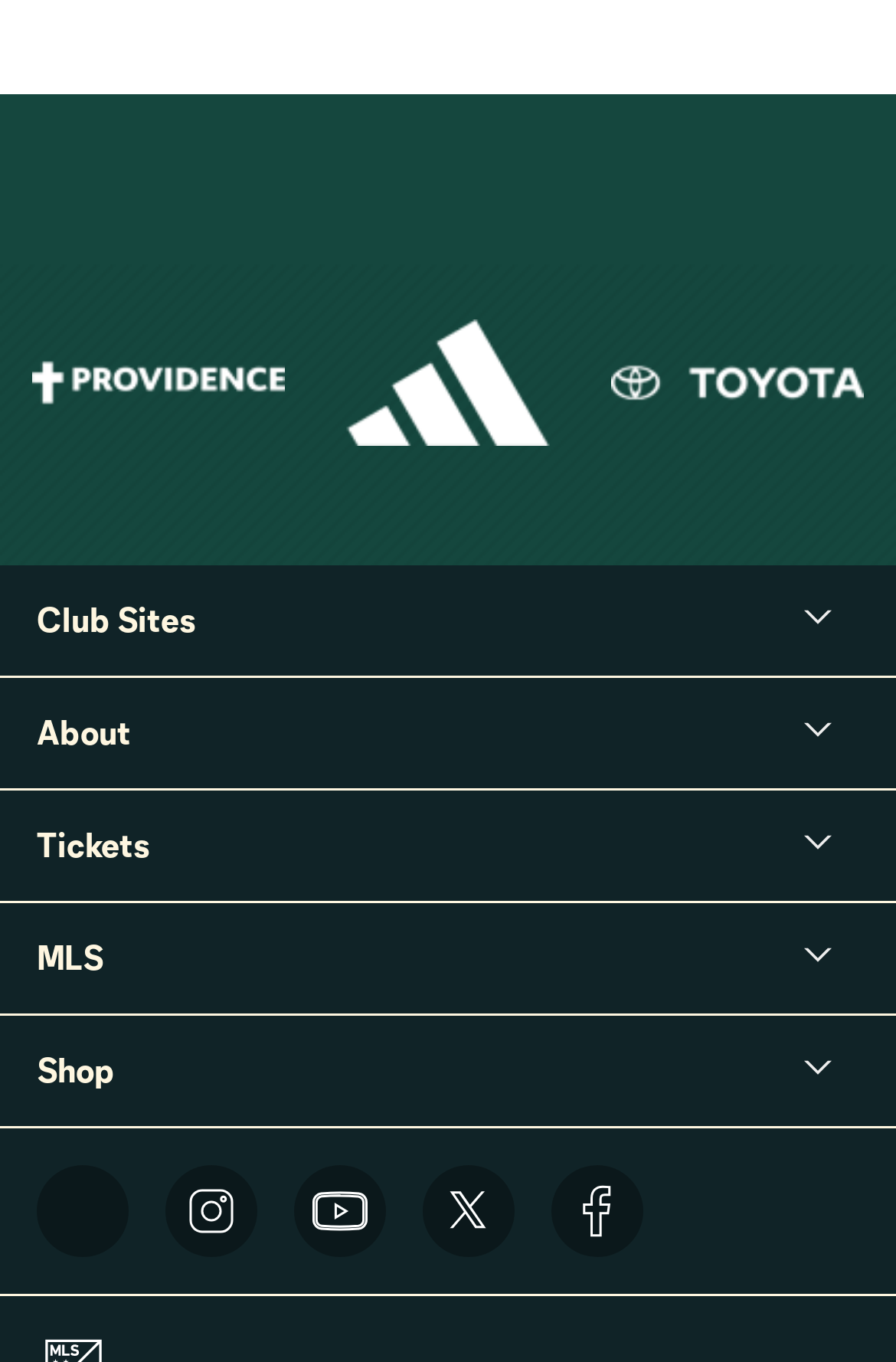Determine the bounding box coordinates for the HTML element mentioned in the following description: "Club Sites". The coordinates should be a list of four floats ranging from 0 to 1, represented as [left, top, right, bottom].

[0.041, 0.415, 0.959, 0.496]